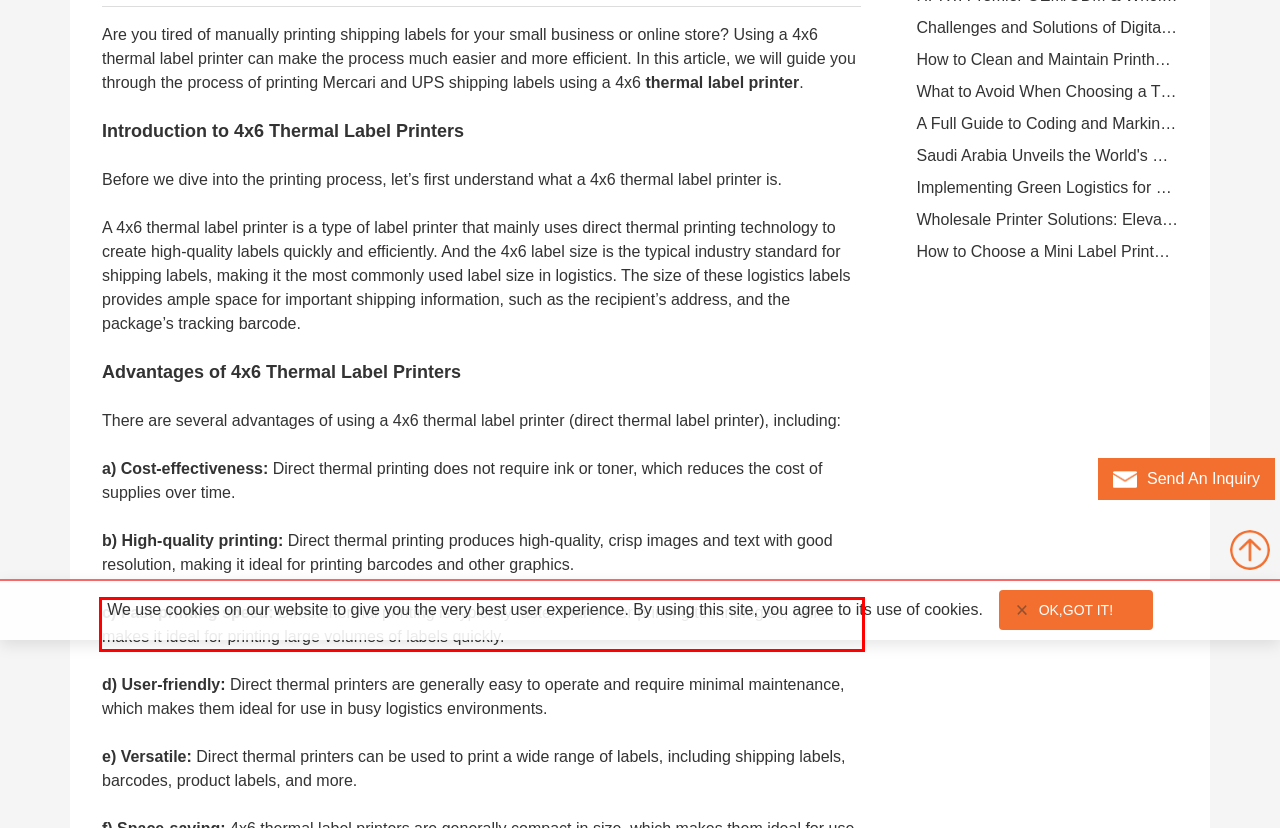Please extract the text content from the UI element enclosed by the red rectangle in the screenshot.

c) Fast printing speed: Direct thermal printing is typically faster than other printing technologies, which makes it ideal for printing large volumes of labels quickly.